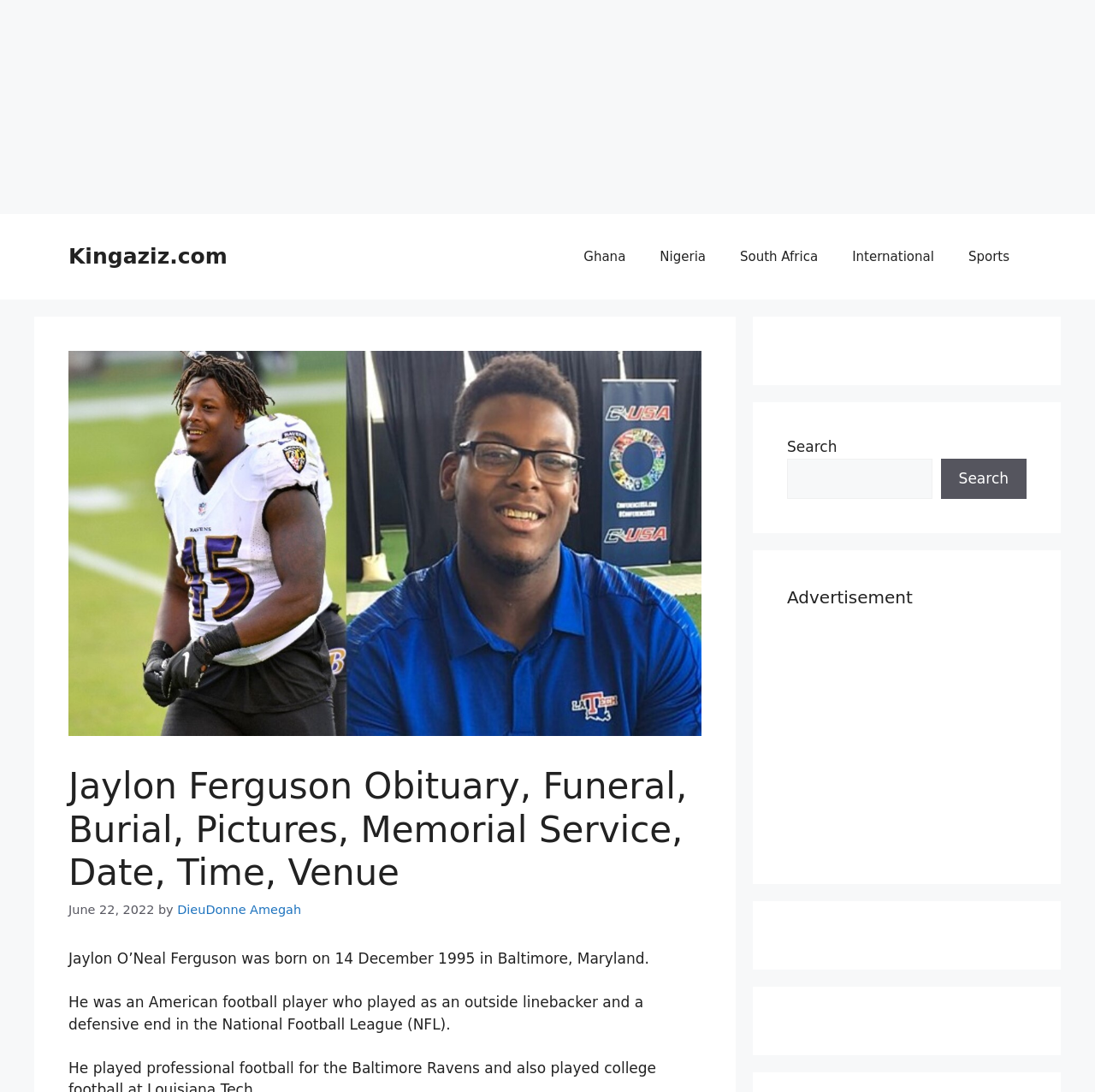Identify and provide the text content of the webpage's primary headline.

Jaylon Ferguson Obituary, Funeral, Burial, Pictures, Memorial Service, Date, Time, Venue